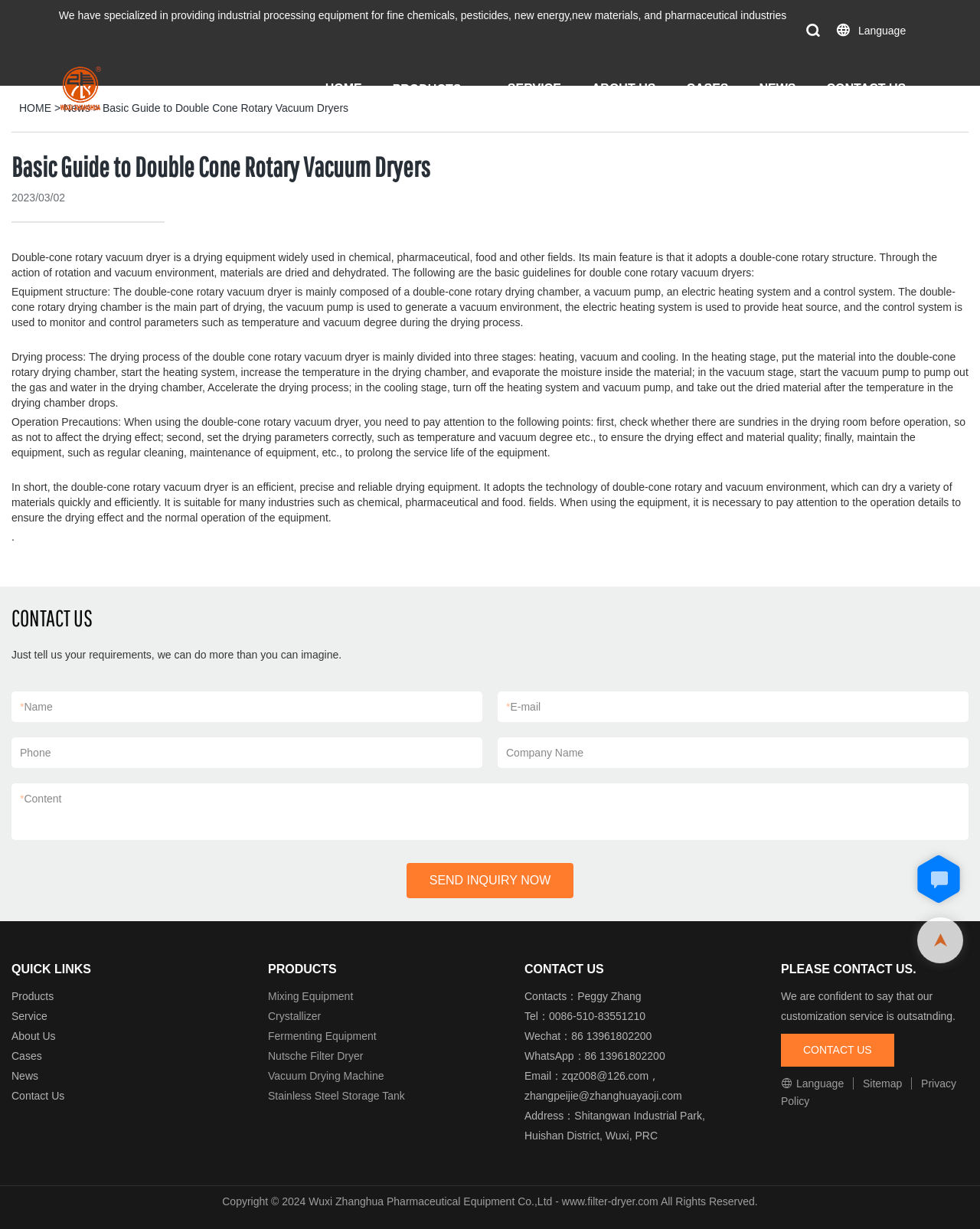Highlight the bounding box coordinates of the element that should be clicked to carry out the following instruction: "Click the 'HOME' link". The coordinates must be given as four float numbers ranging from 0 to 1, i.e., [left, top, right, bottom].

[0.332, 0.064, 0.369, 0.08]